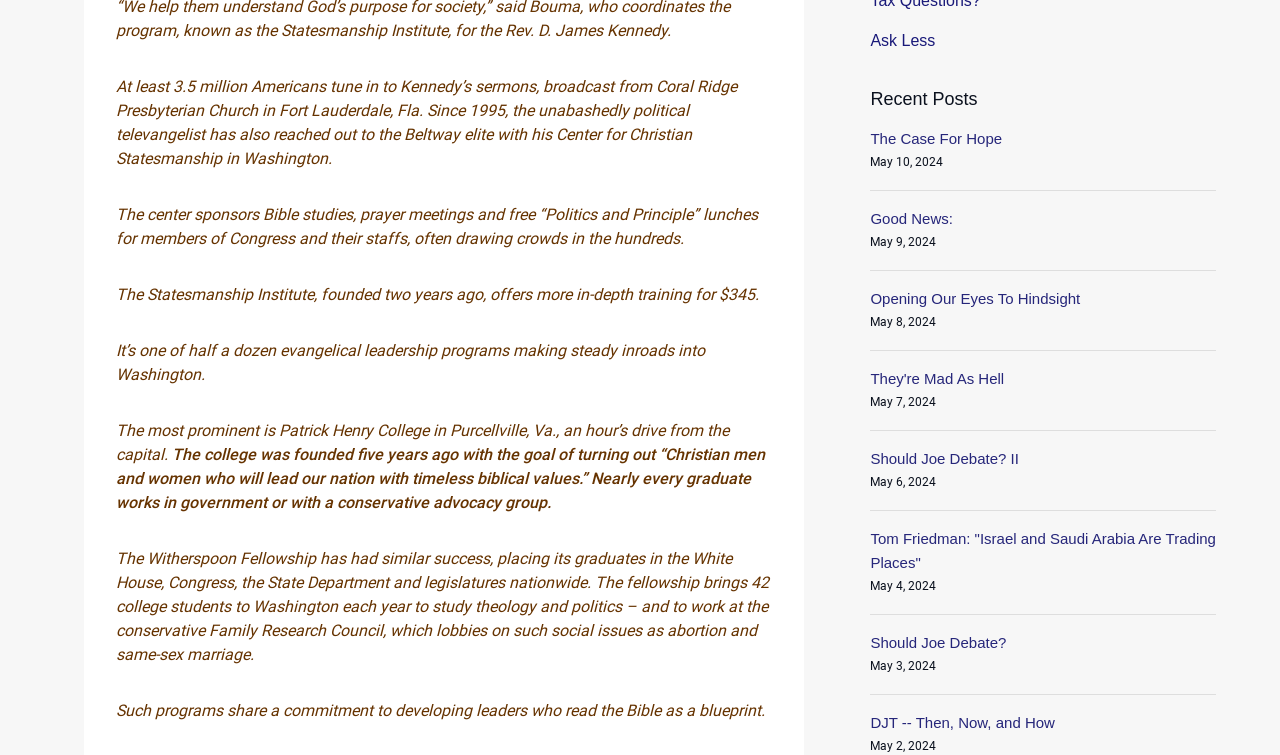Locate the coordinates of the bounding box for the clickable region that fulfills this instruction: "View 'The Case For Hope'".

[0.68, 0.172, 0.783, 0.195]